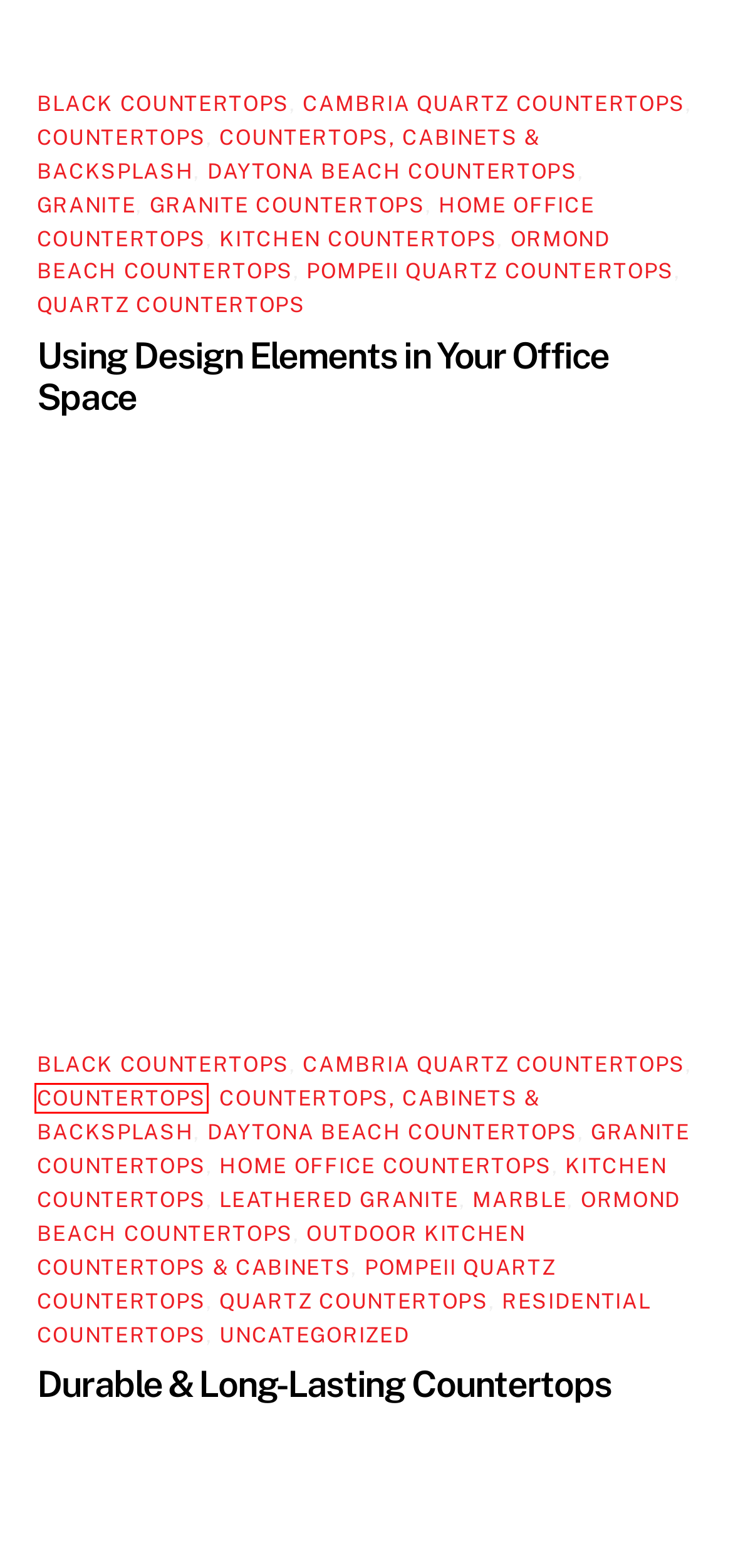Look at the screenshot of the webpage and find the element within the red bounding box. Choose the webpage description that best fits the new webpage that will appear after clicking the element. Here are the candidates:
A. Home Office Countertops
B. Quartz Countertops
C. Countertops
D. Daytona Beach Countertops
E. Using Design Elements in Your Office Space
F. Cambria Quartz Countertops
G. Ormond Beach Countertops
H. Durable & Long-Lasting Countertops

A